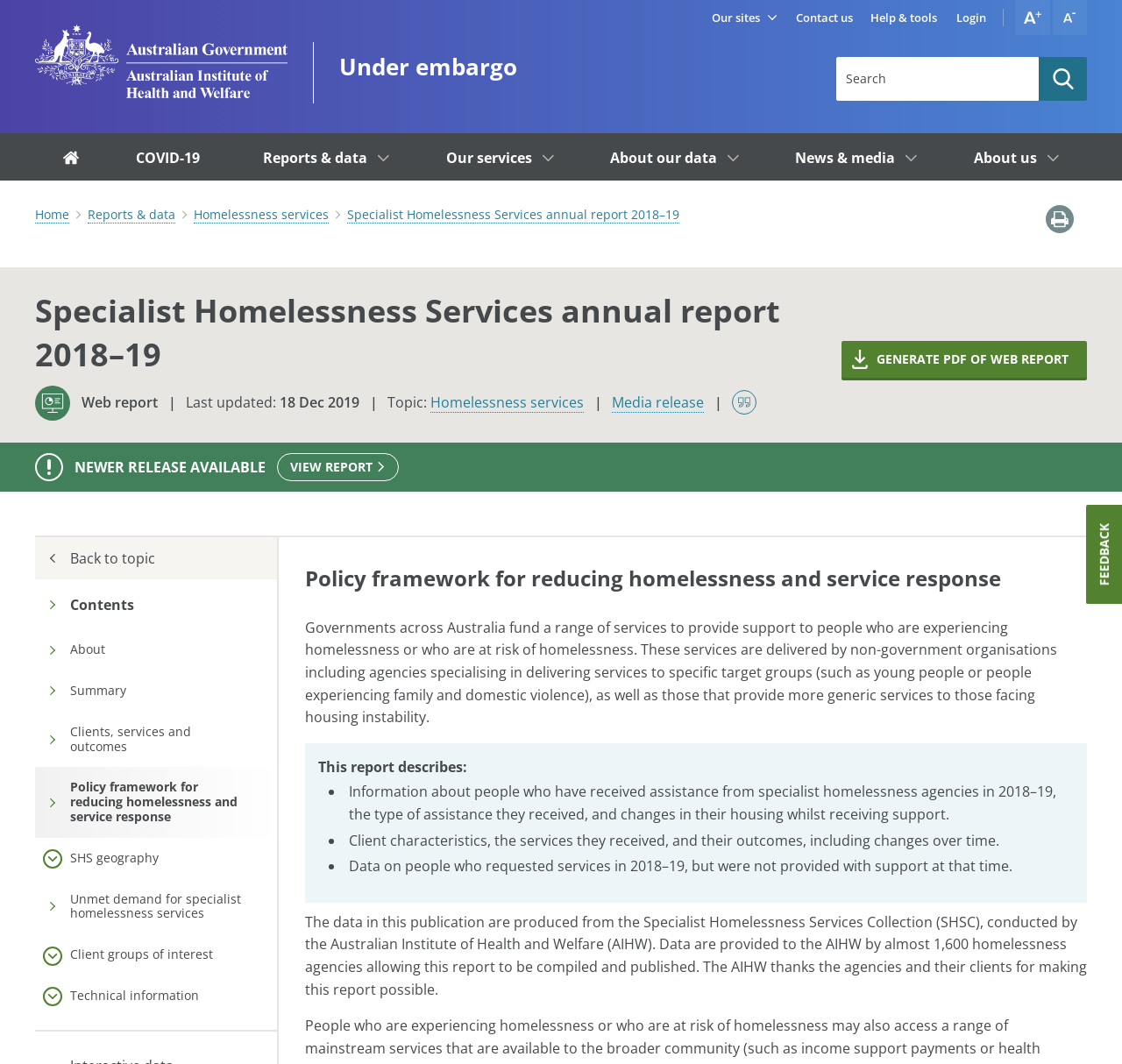Specify the bounding box coordinates for the region that must be clicked to perform the given instruction: "View the Specialist Homelessness Services annual report 2018–19".

[0.031, 0.271, 0.719, 0.354]